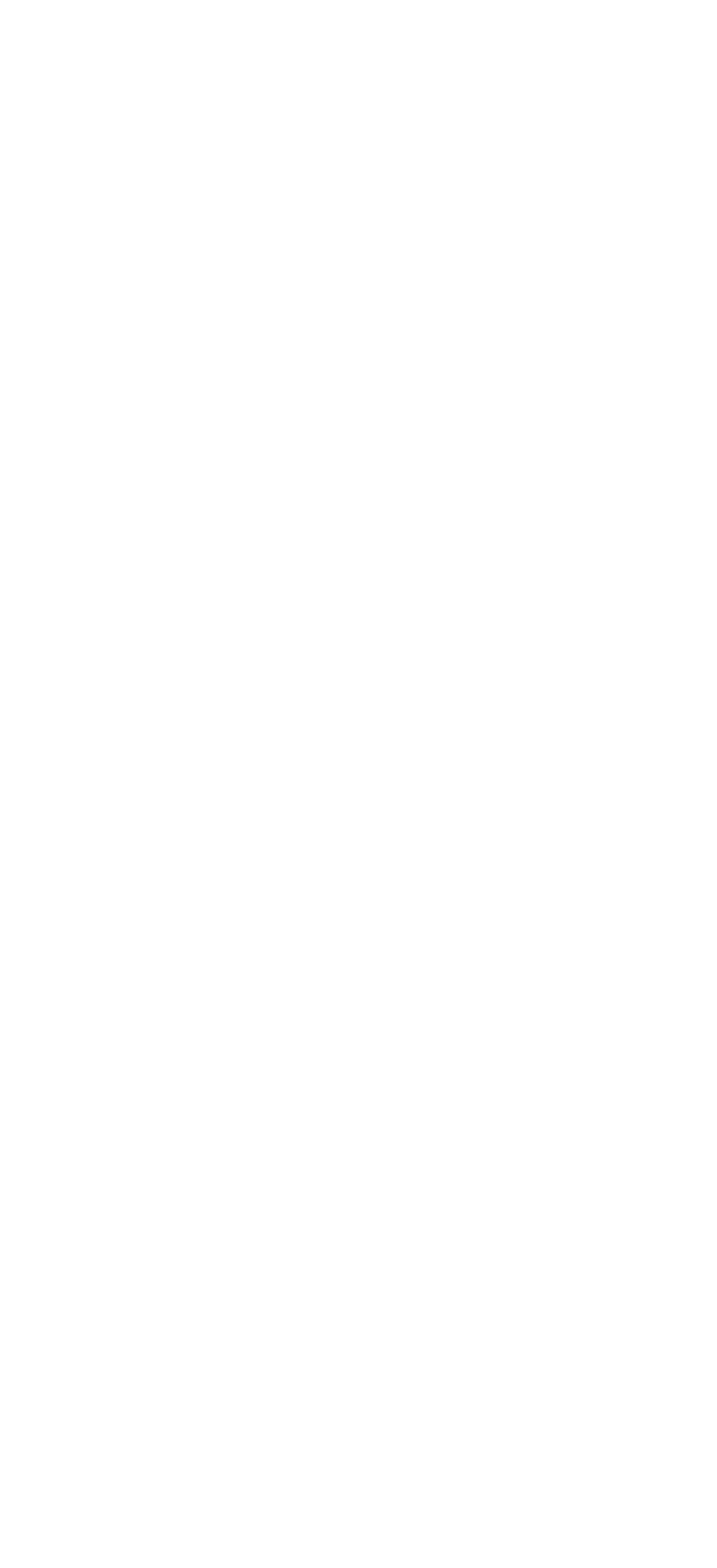Using the format (top-left x, top-left y, bottom-right x, bottom-right y), and given the element description, identify the bounding box coordinates within the screenshot: Toggle Menu

None